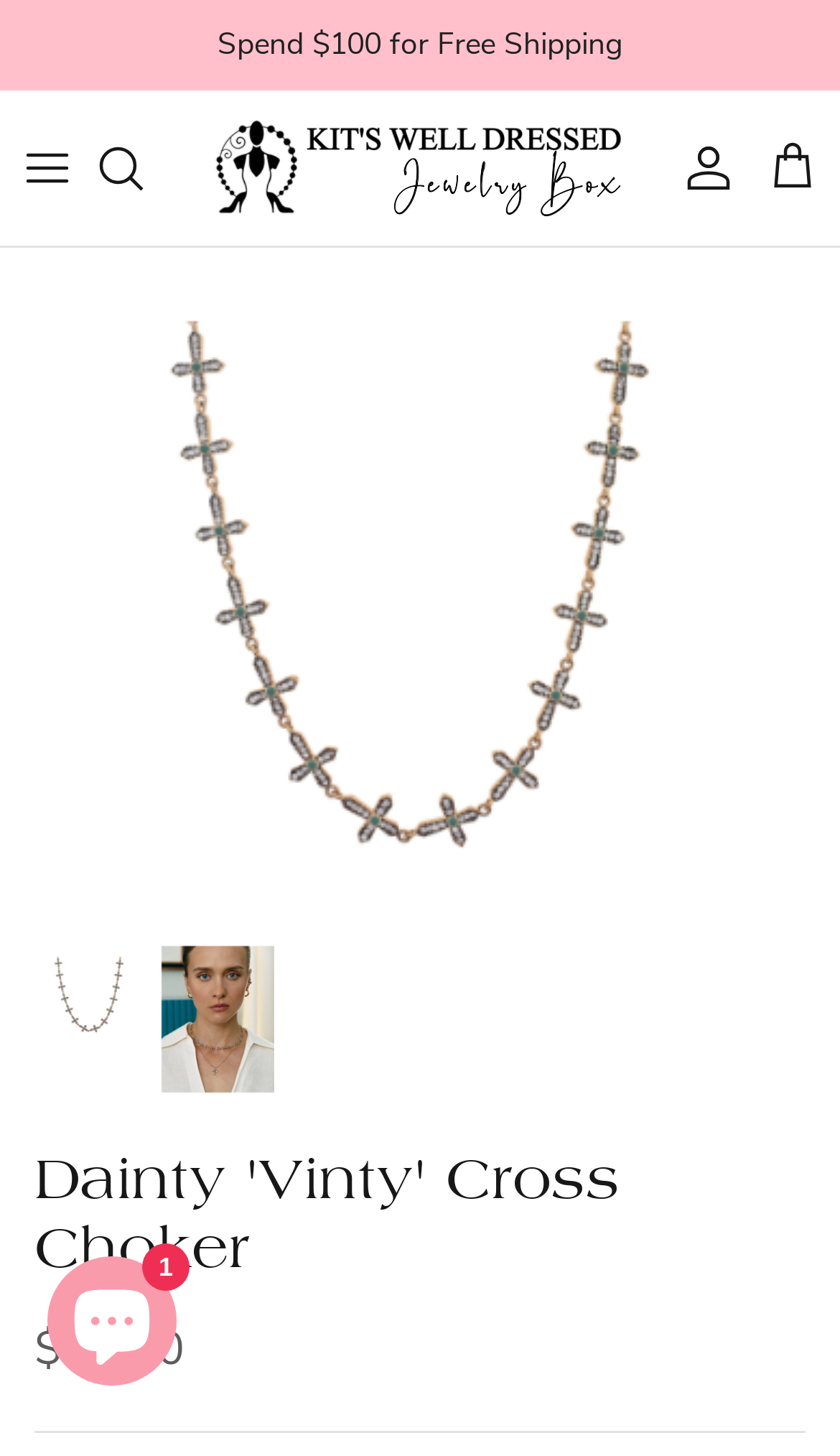How many navigation links are there in the top menu?
Provide a one-word or short-phrase answer based on the image.

4